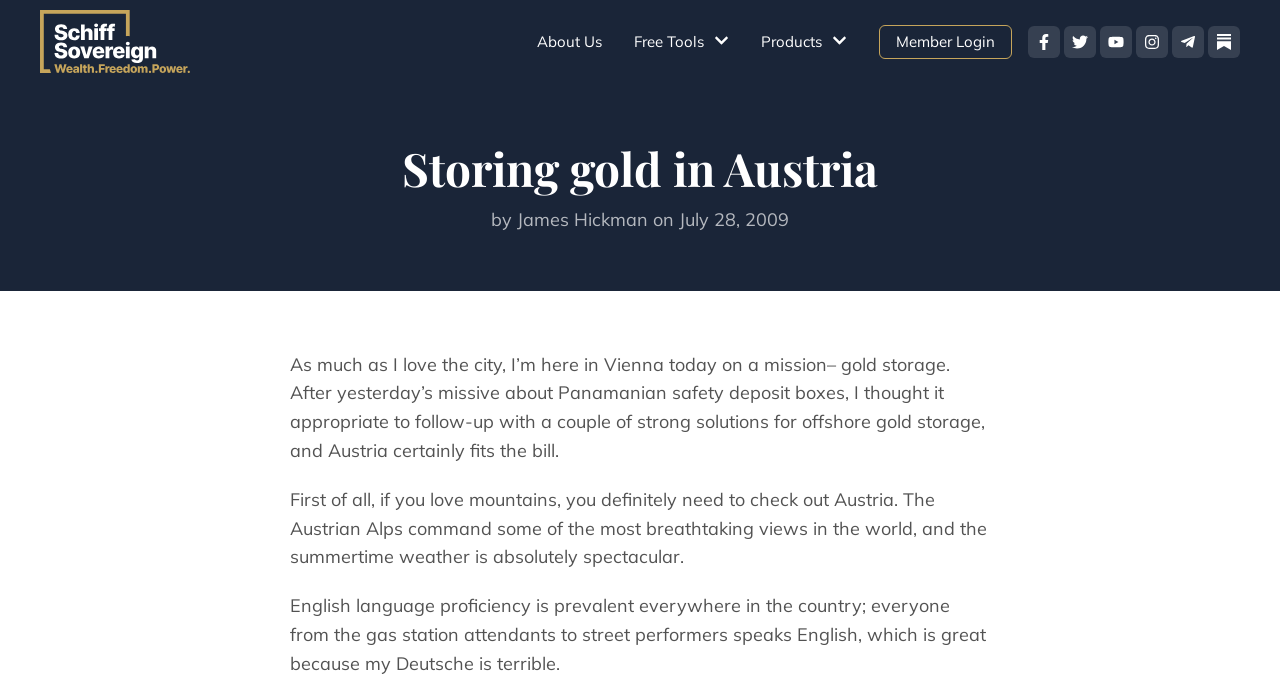What is the main heading of this webpage? Please extract and provide it.

Storing gold in Austria